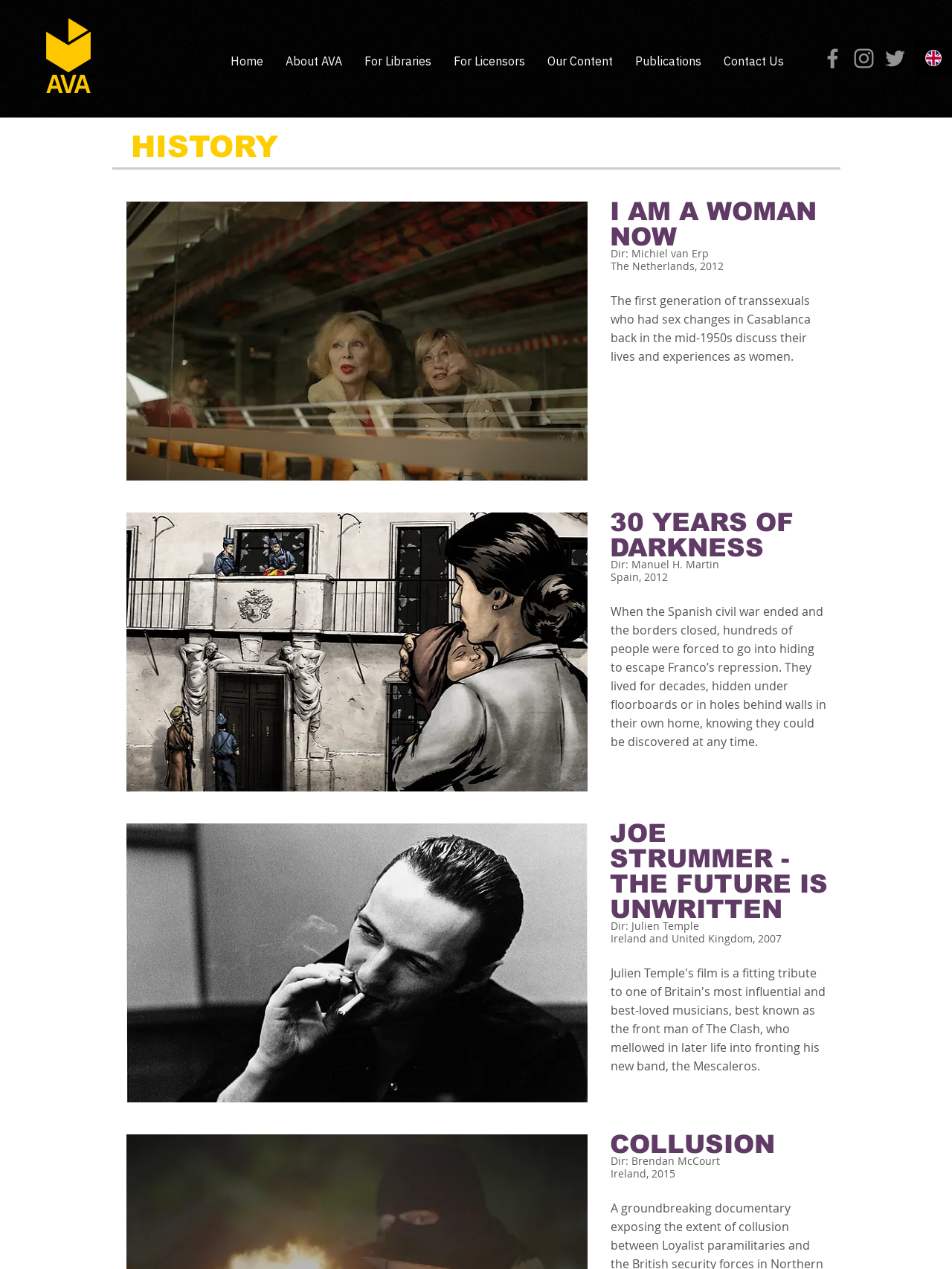Please identify the bounding box coordinates of the clickable region that I should interact with to perform the following instruction: "View Facebook page". The coordinates should be expressed as four float numbers between 0 and 1, i.e., [left, top, right, bottom].

[0.861, 0.036, 0.888, 0.056]